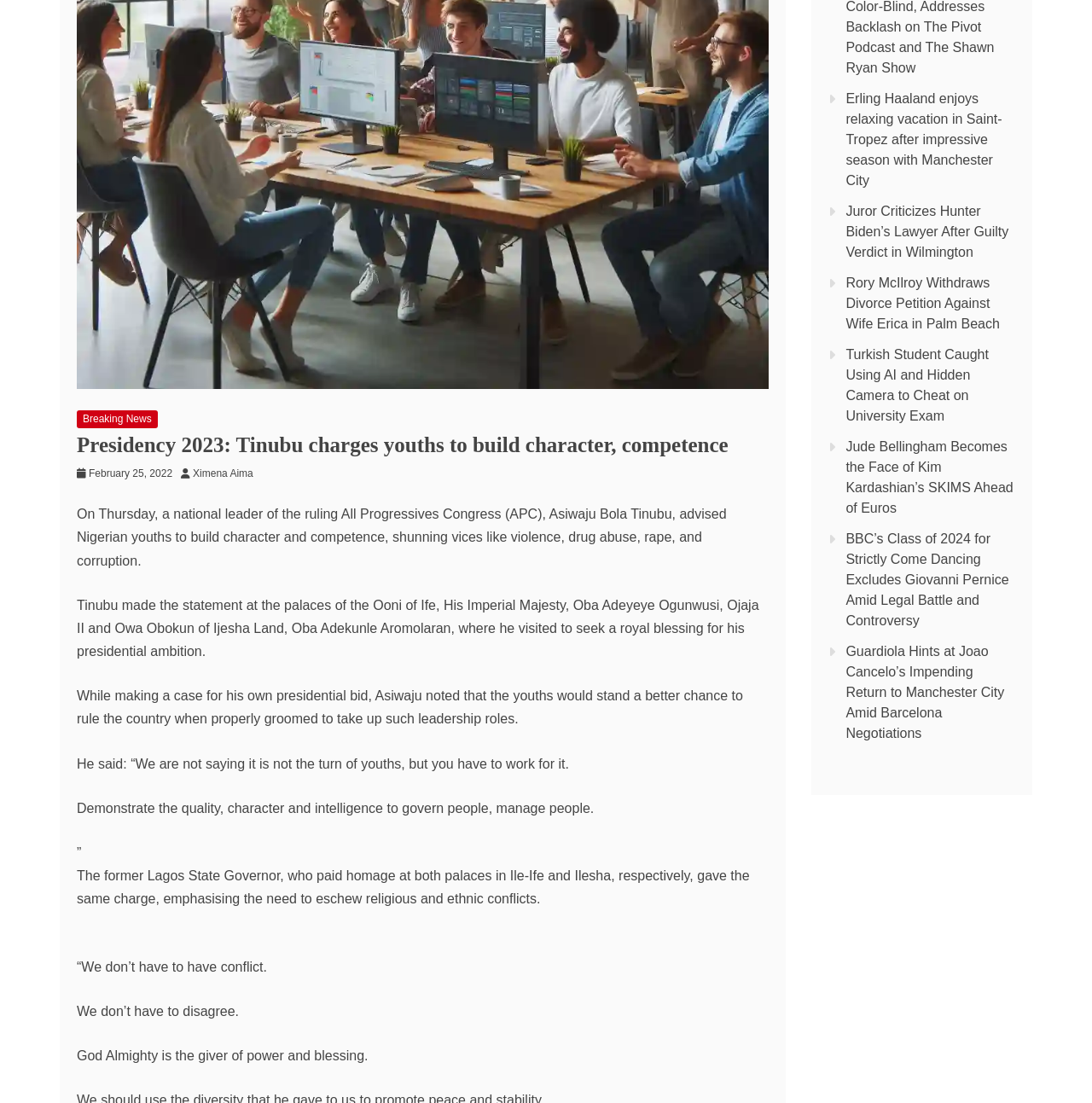Show the bounding box coordinates for the HTML element described as: "February 25, 2022".

[0.081, 0.424, 0.158, 0.434]